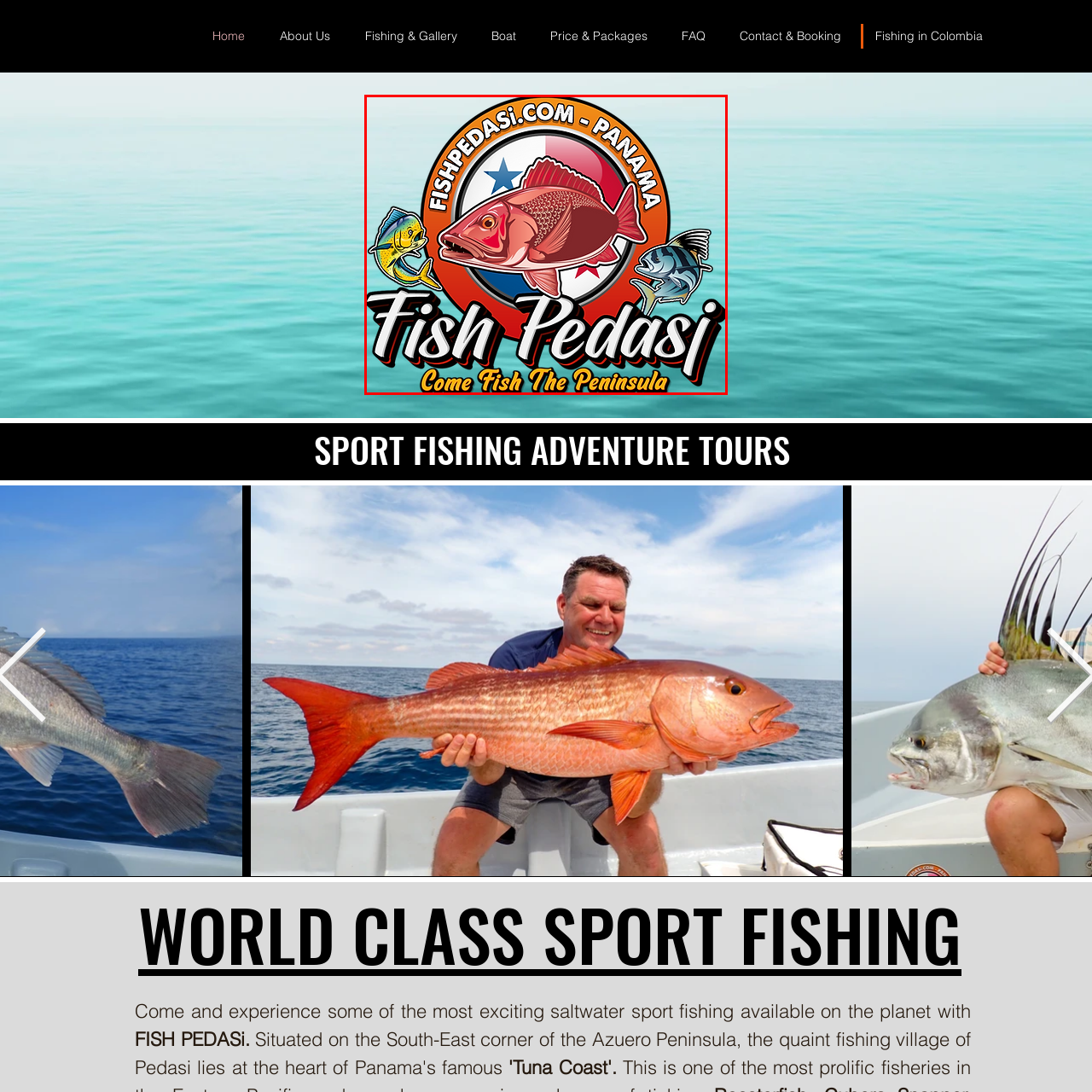What color is the background gradient of the logo? Look at the image outlined by the red bounding box and provide a succinct answer in one word or a brief phrase.

Aqua blue